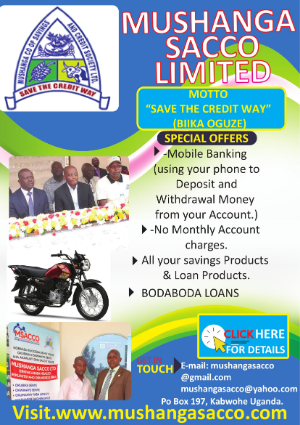Reply to the question with a brief word or phrase: How can customers get in touch with Mushanga Sacco Limited?

Email and website